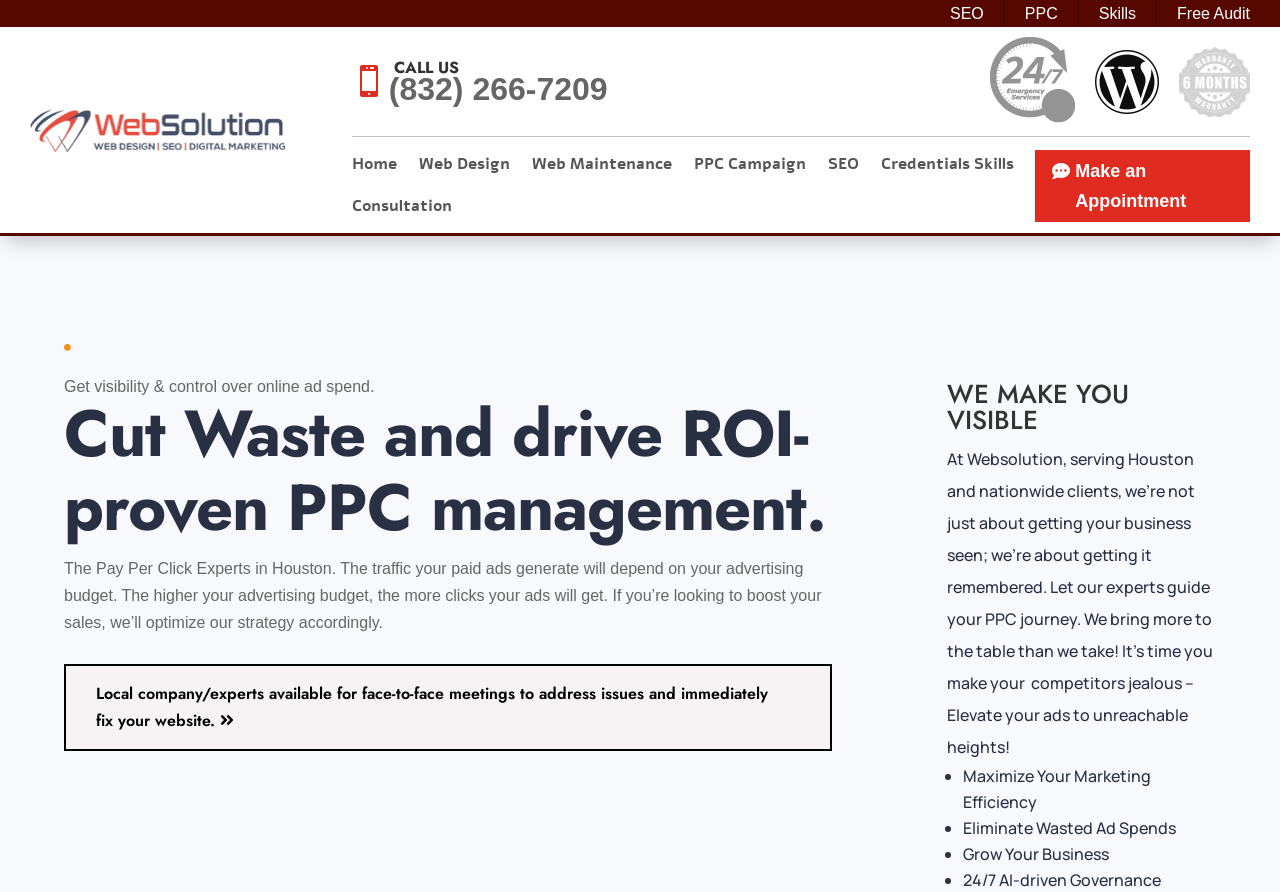Summarize the webpage in an elaborate manner.

The webpage is about PPC Campaign services offered by WEB SOLUTION TX. At the top, there are three static text elements: "SEO", "Skills", and "Free Audit", aligned horizontally. Below them, there is a link with an image, which is likely a logo. 

To the right of the logo, there is a layout table with a static text element "\ue00b" and a heading "CALL US" with a phone number "(832) 266-7209" below it. 

On the right side of the page, there are three images aligned vertically. 

Below the layout table, there are several links: "Home", "Web Design", "Web Maintenance", "PPC Campaign", "SEO", "Credentials Skills", and "Consultation", which are likely navigation links. 

Further down, there is a prominent section with a heading "Cut Waste and drive ROI-proven PPC management." Below the heading, there are several paragraphs of text describing the benefits of PPC management, including increasing visibility and control over online ad spend, and optimizing strategy to boost sales. 

To the right of this section, there is a link "Make an Appointment" with an icon. 

Below this section, there is another prominent section with a heading "WE MAKE YOU VISIBLE". This section has several paragraphs of text describing the services offered by Websolution, including making businesses visible and remembered, guiding PPC journeys, and elevating ads to unreachable heights. 

Finally, there is a list with three items: "Maximize Your Marketing Efficiency", "Eliminate Wasted Ad Spends", and "Grow Your Business", each with a bullet point marker. The last item on the page is a static text element "24/7 AI-driven Governance".